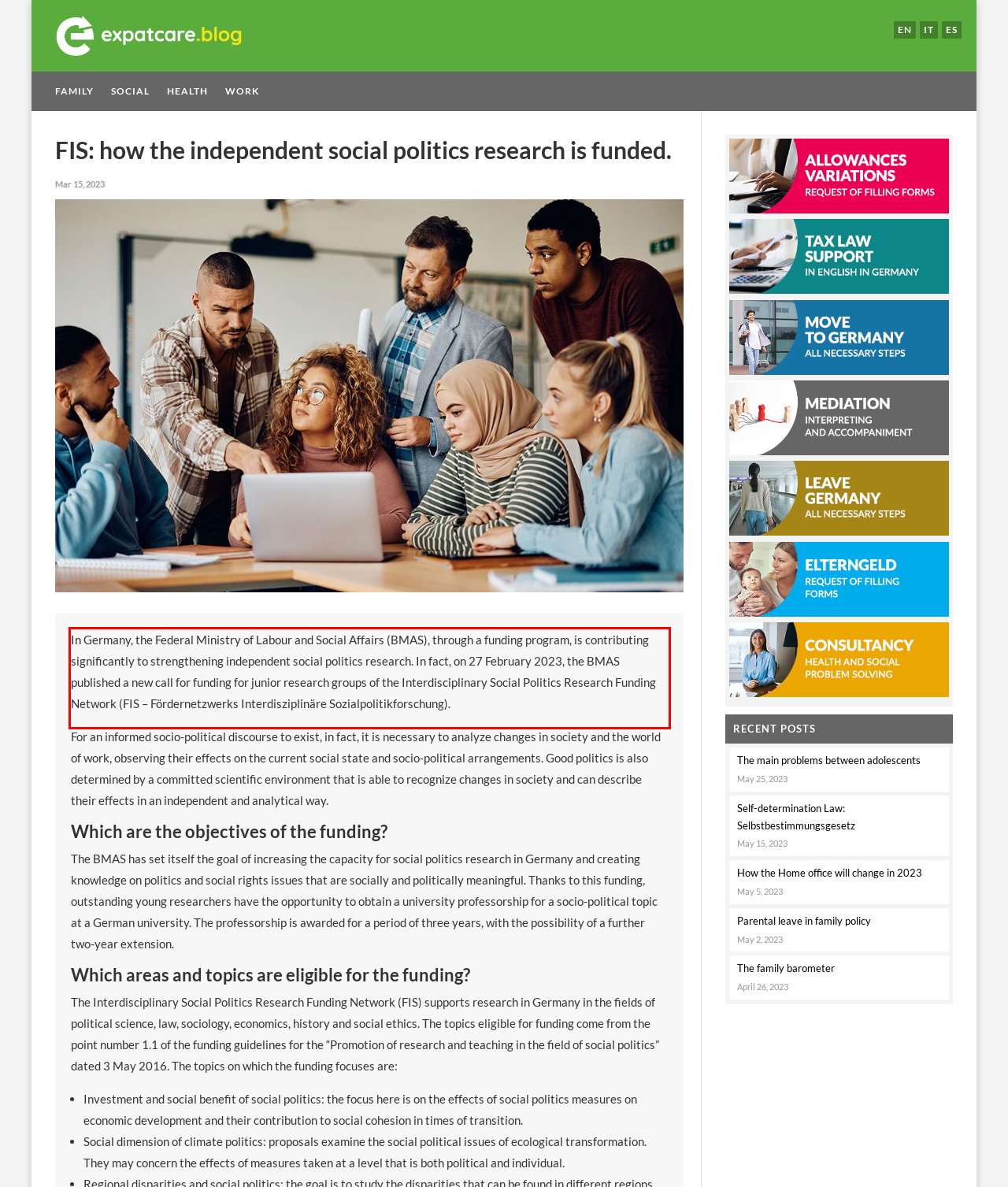You are given a screenshot showing a webpage with a red bounding box. Perform OCR to capture the text within the red bounding box.

In Germany, the Federal Ministry of Labour and Social Affairs (BMAS), through a funding program, is contributing significantly to strengthening independent social politics research. In fact, on 27 February 2023, the BMAS published a new call for funding for junior research groups of the Interdisciplinary Social Politics Research Funding Network (FIS – Fördernetzwerks Interdisziplinäre Sozialpolitikforschung).